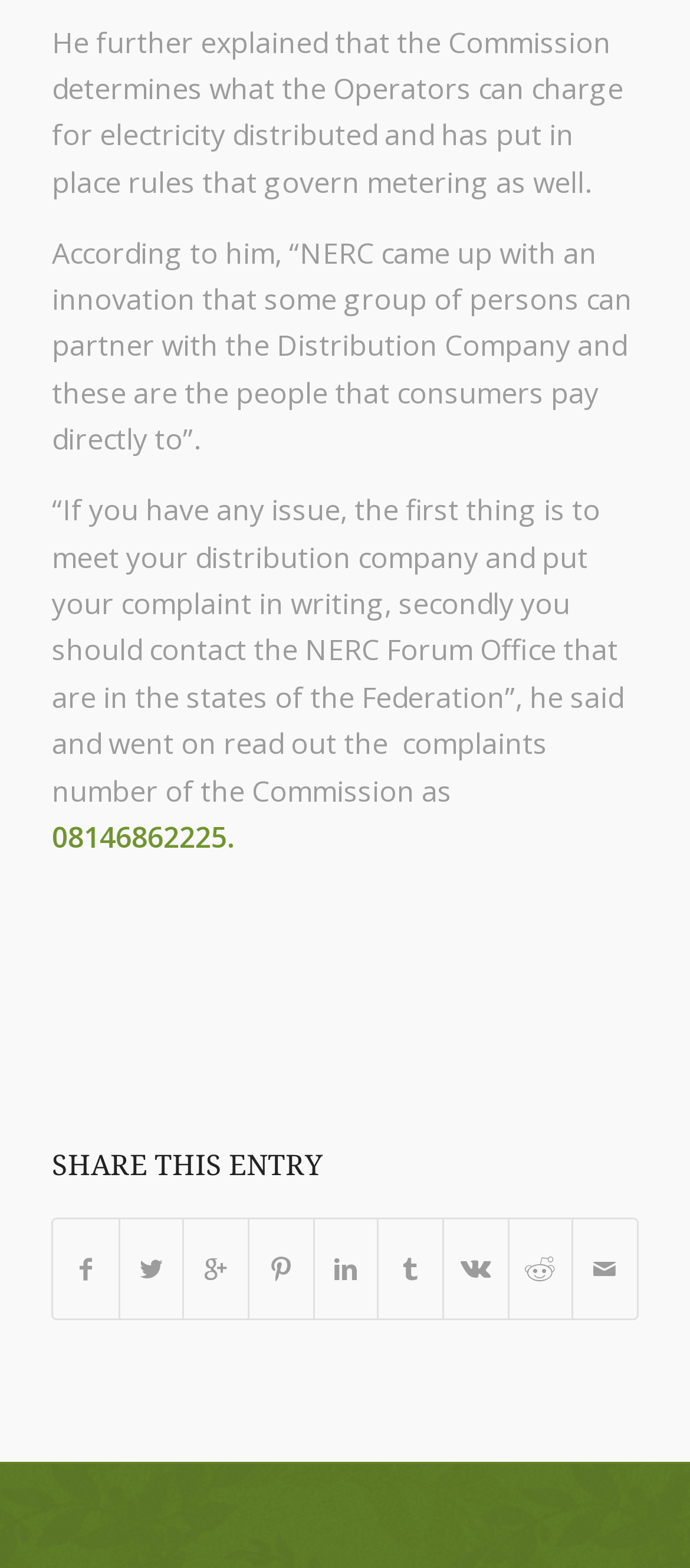Provide the bounding box coordinates for the UI element that is described as: "Share on Google+".

[0.268, 0.777, 0.359, 0.841]